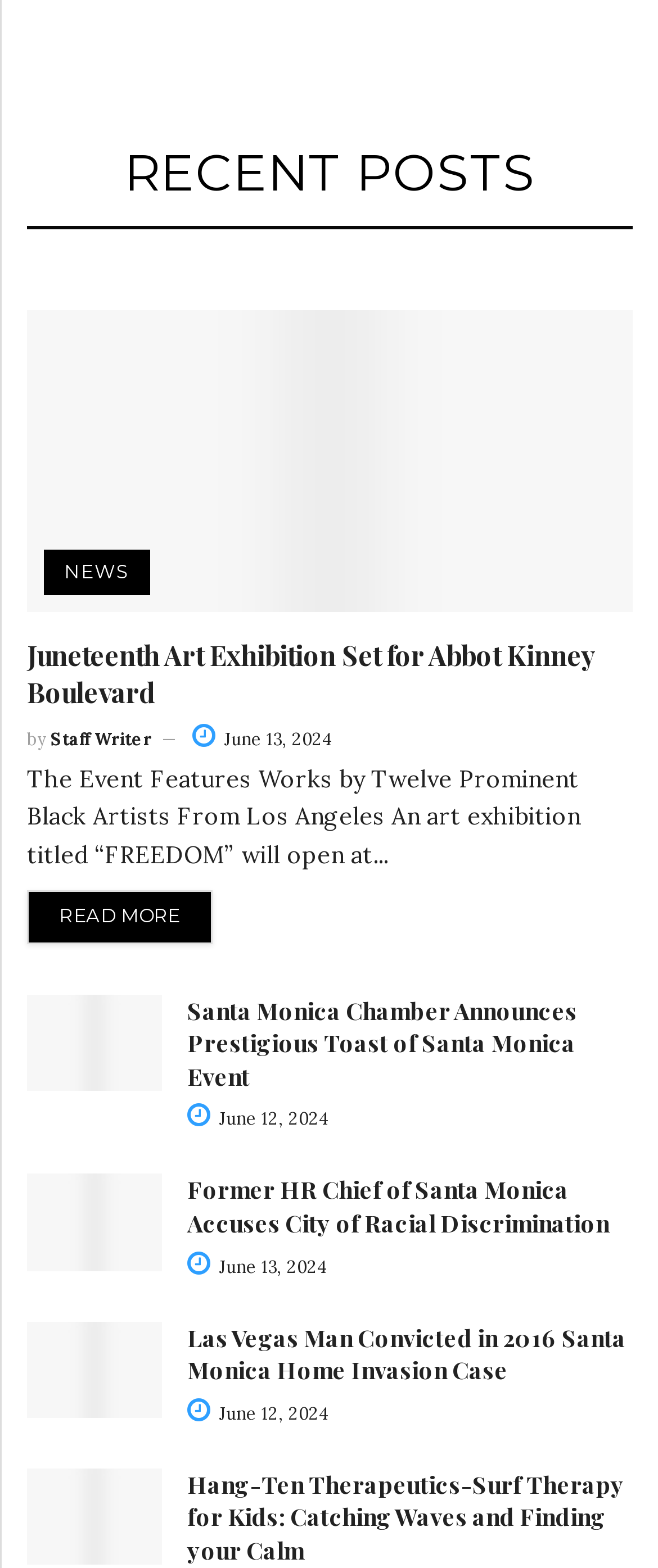Please identify the bounding box coordinates of the area that needs to be clicked to fulfill the following instruction: "Explore Hang-Ten Therapeutics-Surf Therapy for Kids: Catching Waves and Finding your Calm."

[0.041, 0.936, 0.246, 0.998]